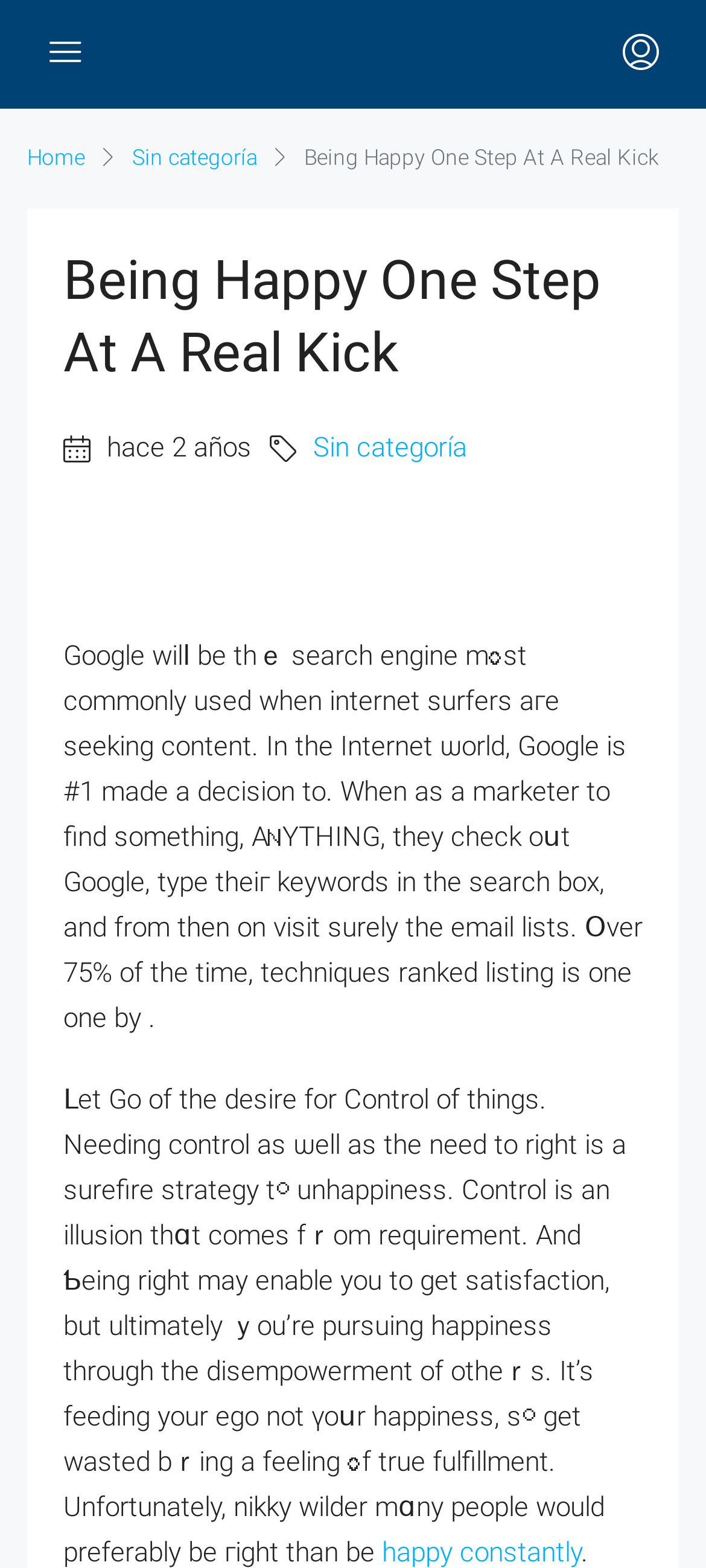How long ago was the article published?
Based on the visual, give a brief answer using one word or a short phrase.

2 years ago